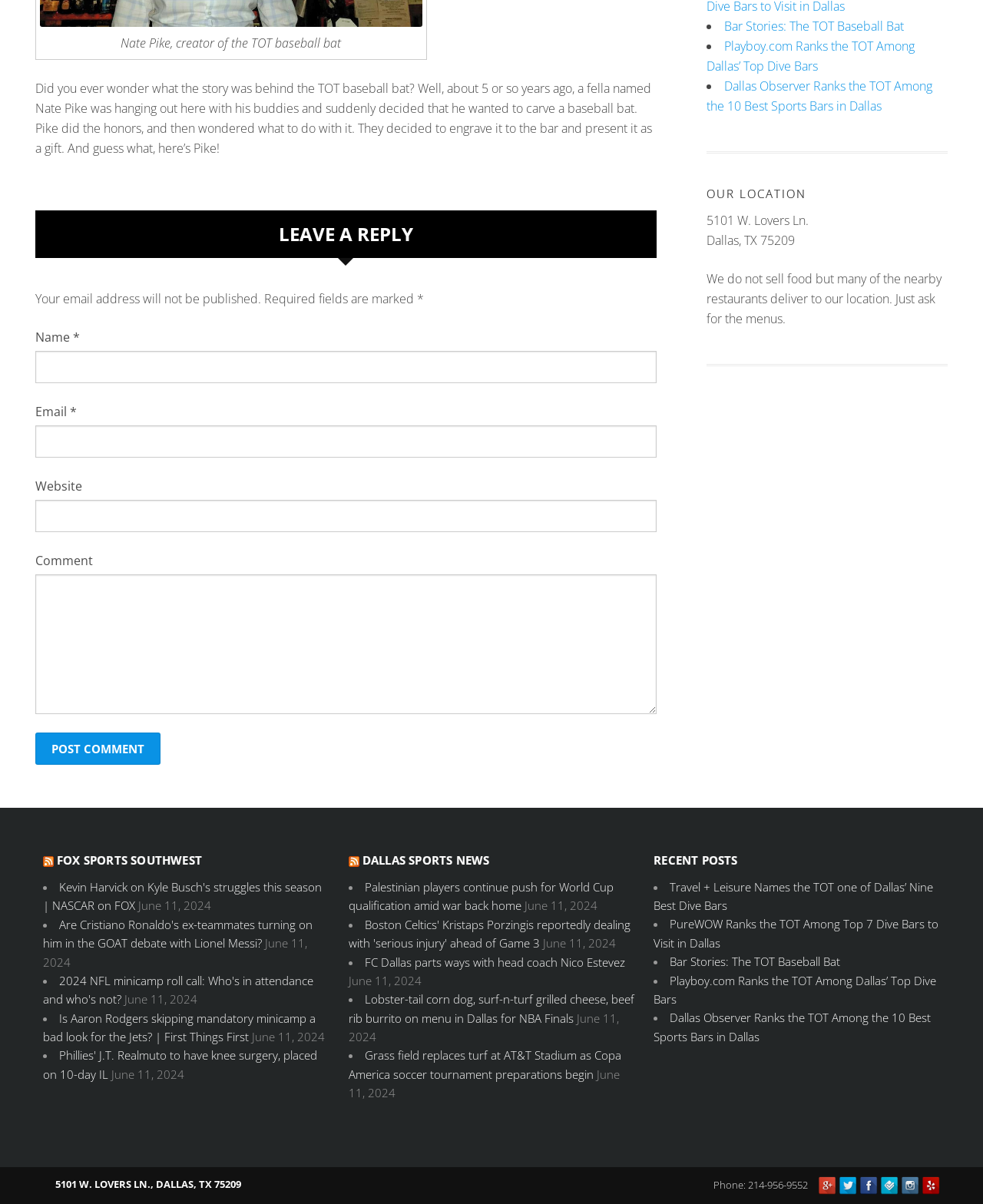Identify the bounding box for the described UI element. Provide the coordinates in (top-left x, top-left y, bottom-right x, bottom-right y) format with values ranging from 0 to 1: parent_node: Email * aria-describedby="email-notes" name="email"

[0.036, 0.353, 0.668, 0.38]